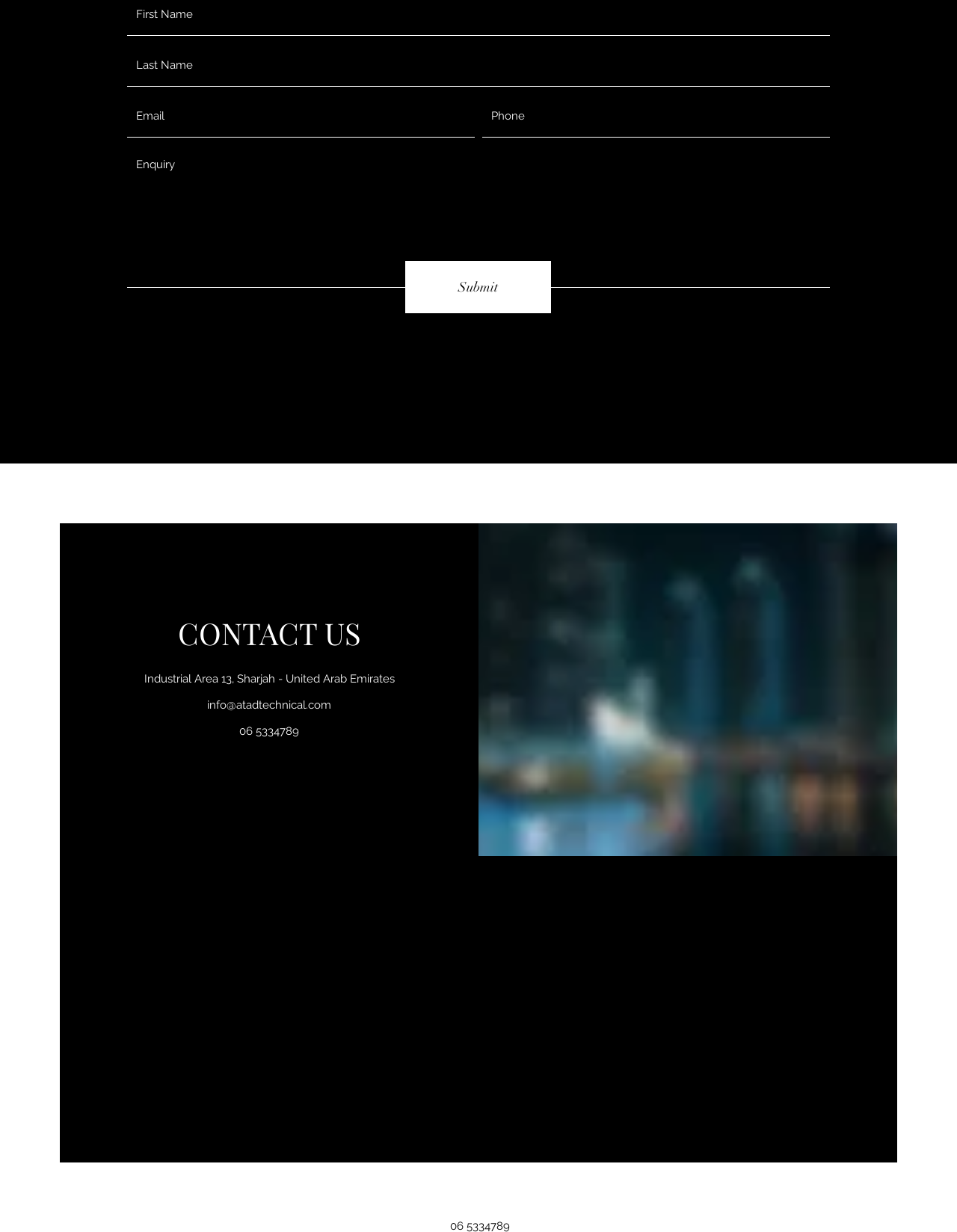Locate the bounding box of the user interface element based on this description: "aria-label="Google Maps" title="Google Maps"".

[0.062, 0.695, 0.938, 0.944]